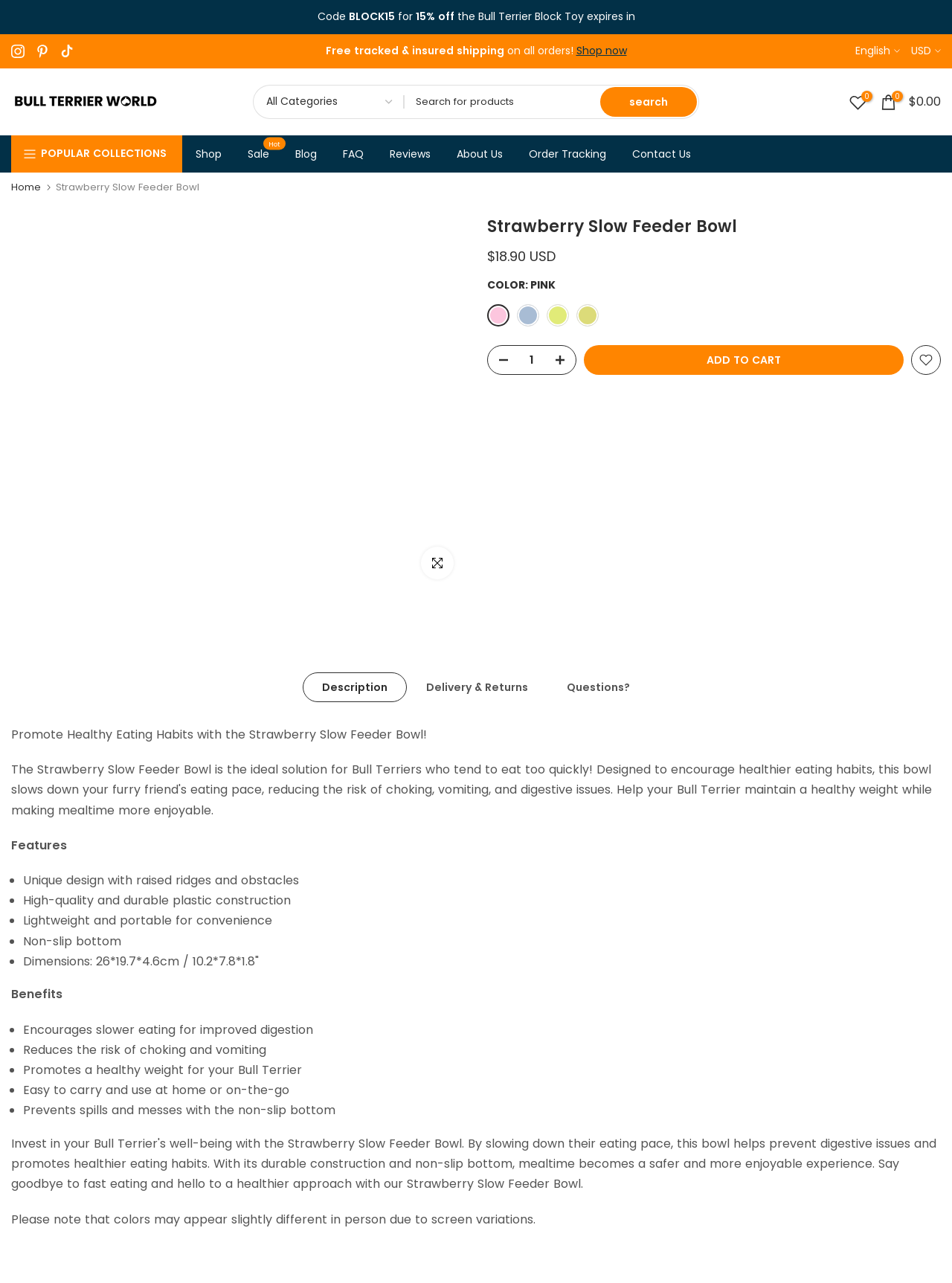Using the given description, provide the bounding box coordinates formatted as (top-left x, top-left y, bottom-right x, bottom-right y), with all values being floating point numbers between 0 and 1. Description: 0

[0.891, 0.072, 0.911, 0.087]